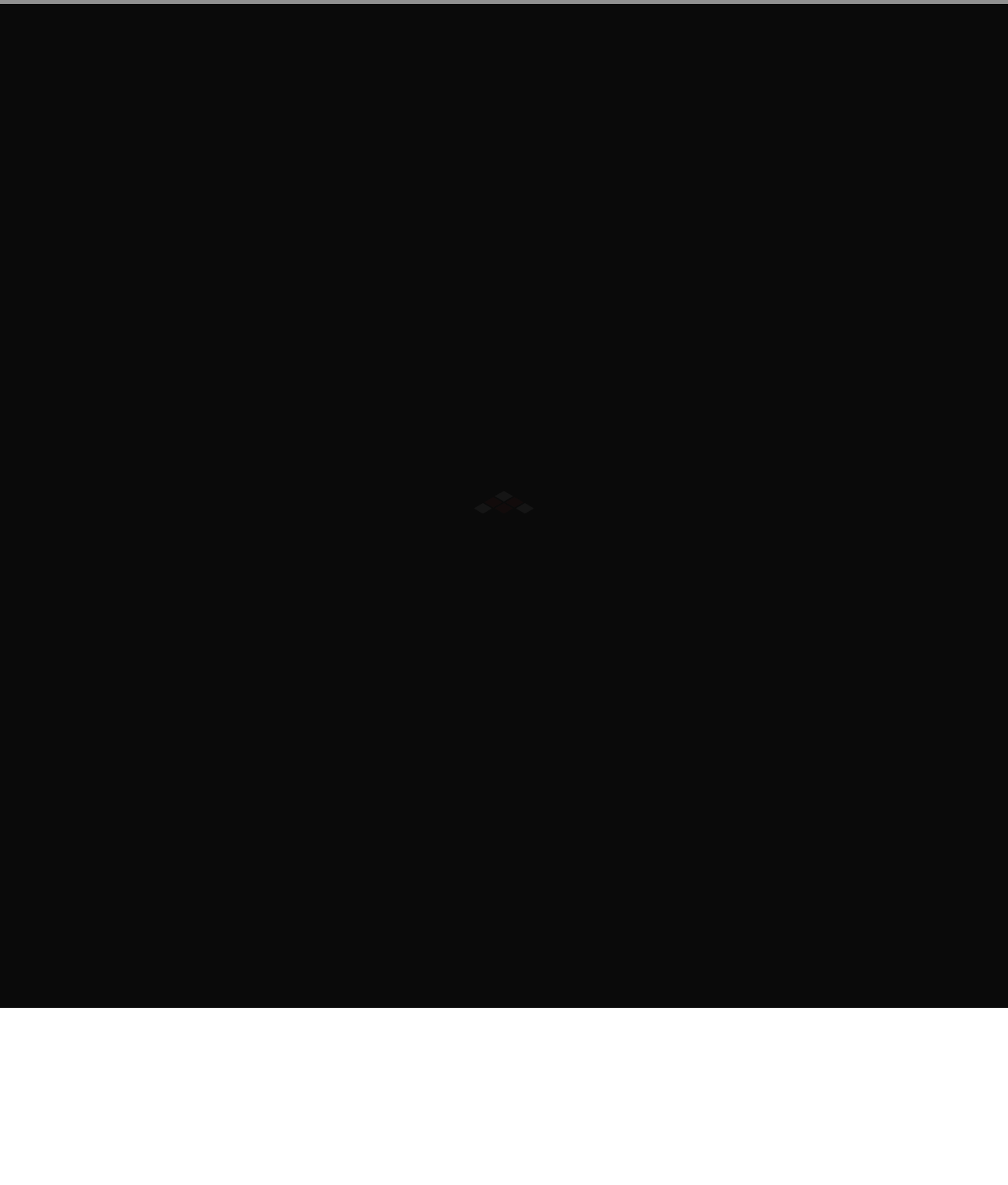Locate the bounding box for the described UI element: "Contact". Ensure the coordinates are four float numbers between 0 and 1, formatted as [left, top, right, bottom].

[0.062, 0.877, 0.108, 0.891]